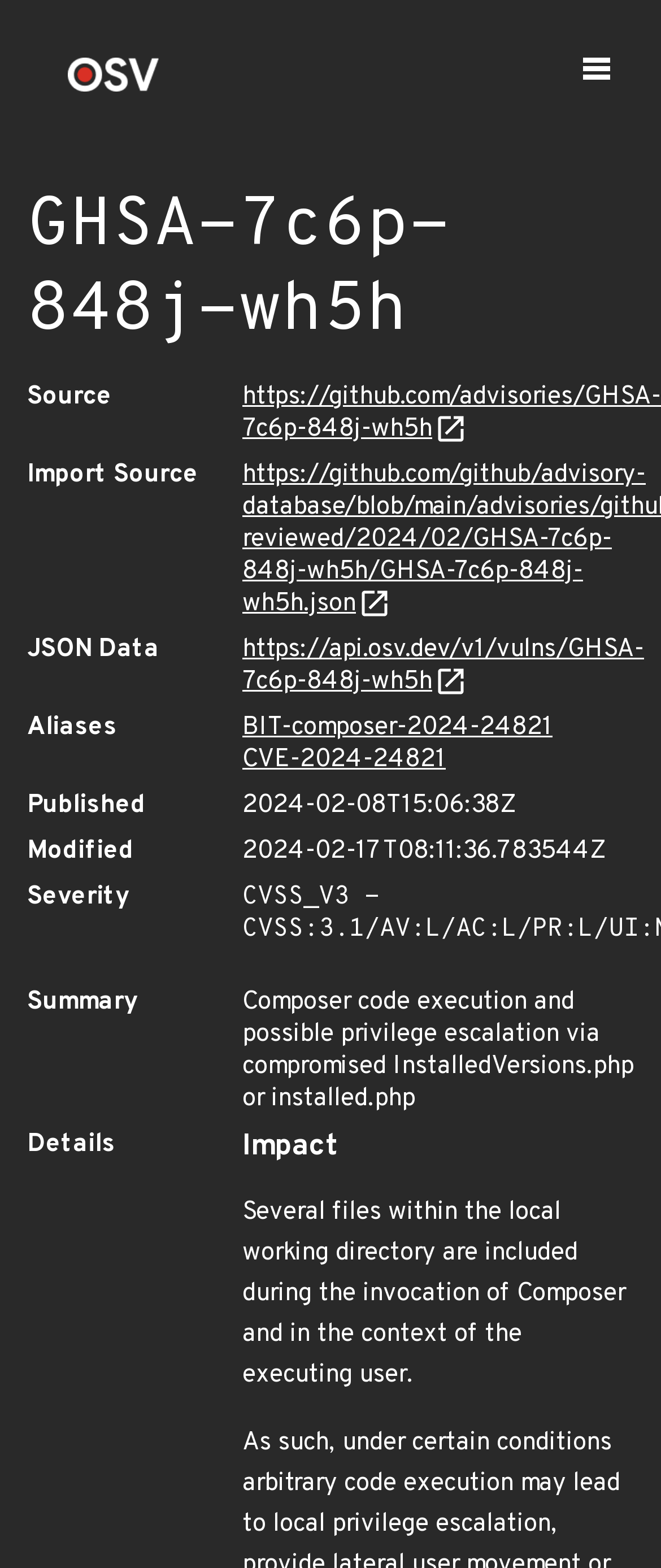Locate the bounding box coordinates for the element described below: "HOME". The coordinates must be four float values between 0 and 1, formatted as [left, top, right, bottom].

None